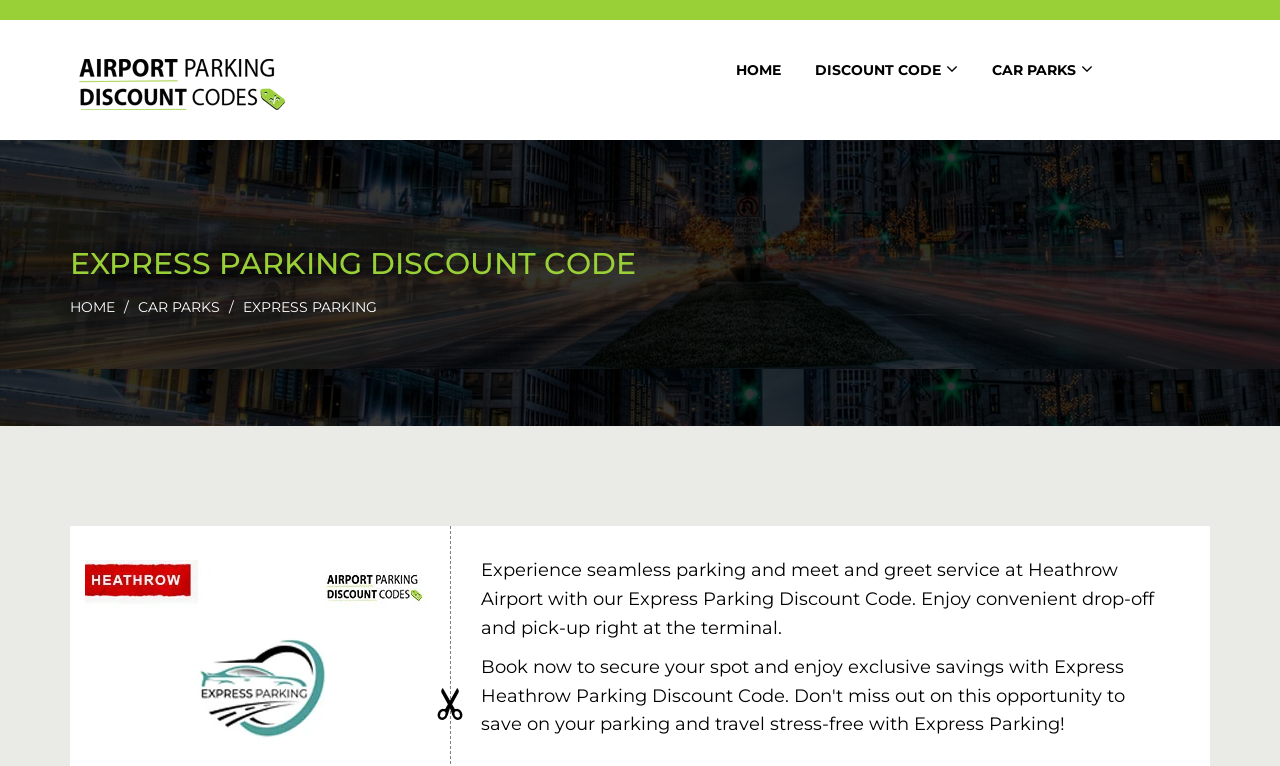Can you give a detailed response to the following question using the information from the image? What is the purpose of the 'coupon' link?

The purpose of the 'coupon' link can be inferred from its text content and the context in which it appears. The link is likely intended to provide access to a discount coupon, which can be used to obtain a discount on the parking service.